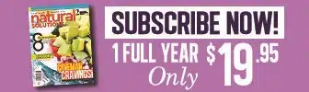Provide a one-word or one-phrase answer to the question:
How much does a 1-year subscription to 'Natural Solutions' magazine cost?

$19.95